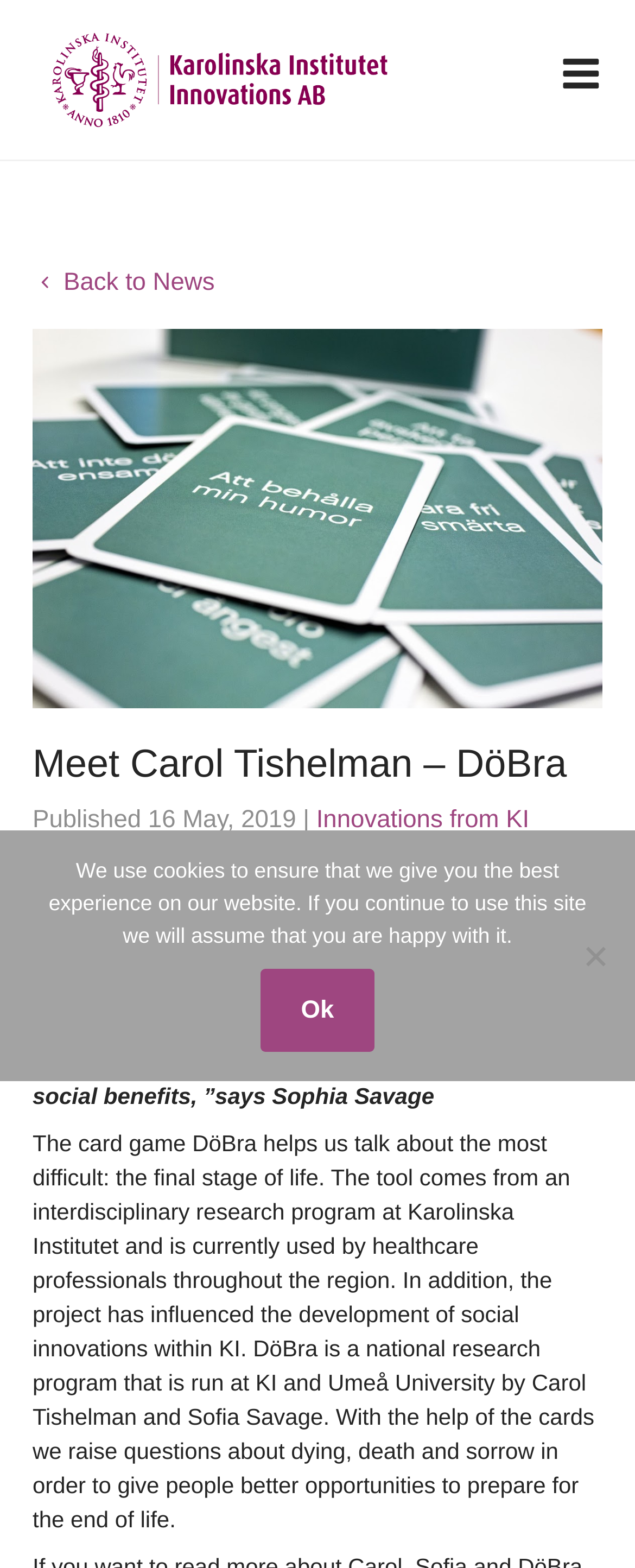Based on the element description, predict the bounding box coordinates (top-left x, top-left y, bottom-right x, bottom-right y) for the UI element in the screenshot: Ok

[0.41, 0.617, 0.59, 0.671]